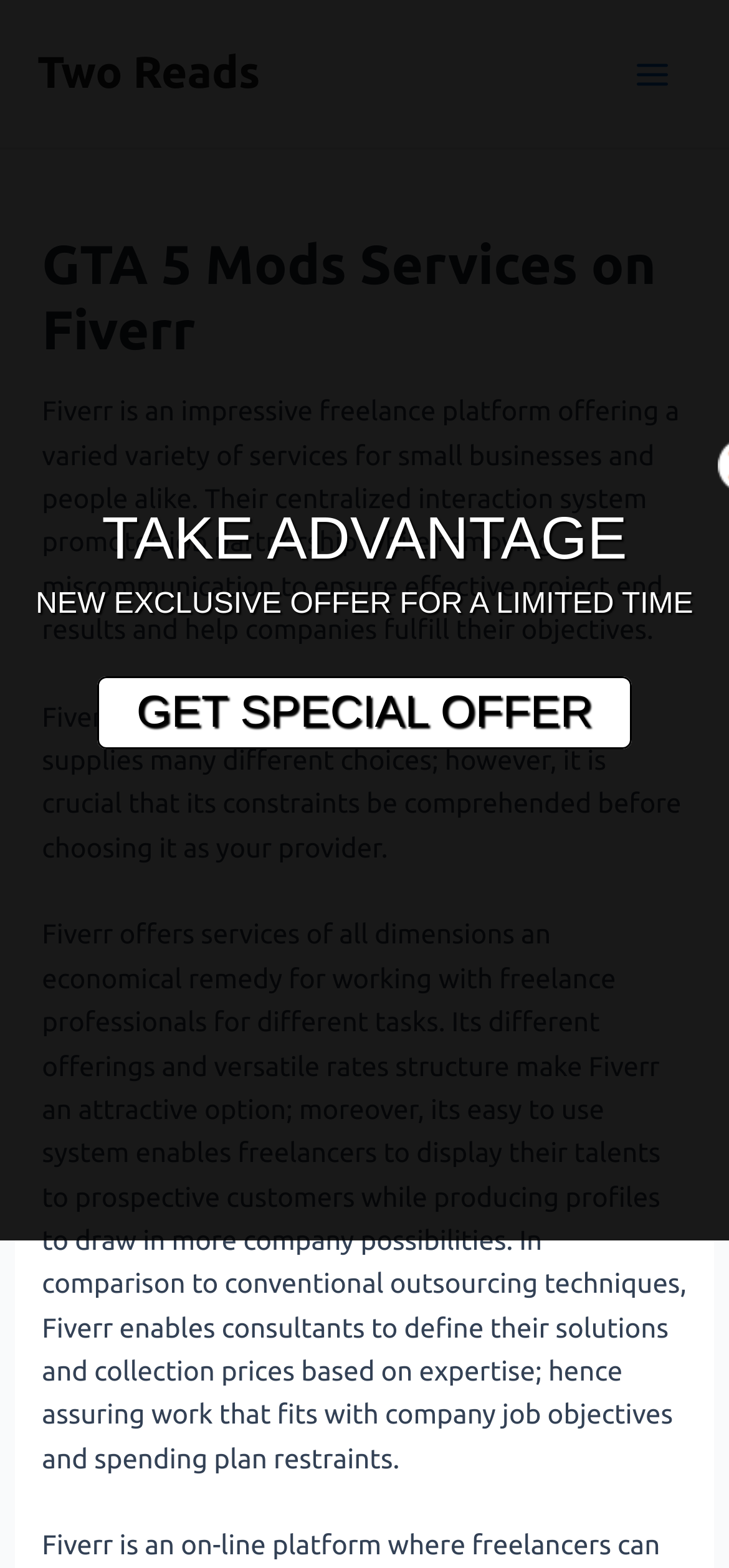Using floating point numbers between 0 and 1, provide the bounding box coordinates in the format (top-left x, top-left y, bottom-right x, bottom-right y). Locate the UI element described here: GET SPECIAL OFFER

[0.133, 0.431, 0.867, 0.477]